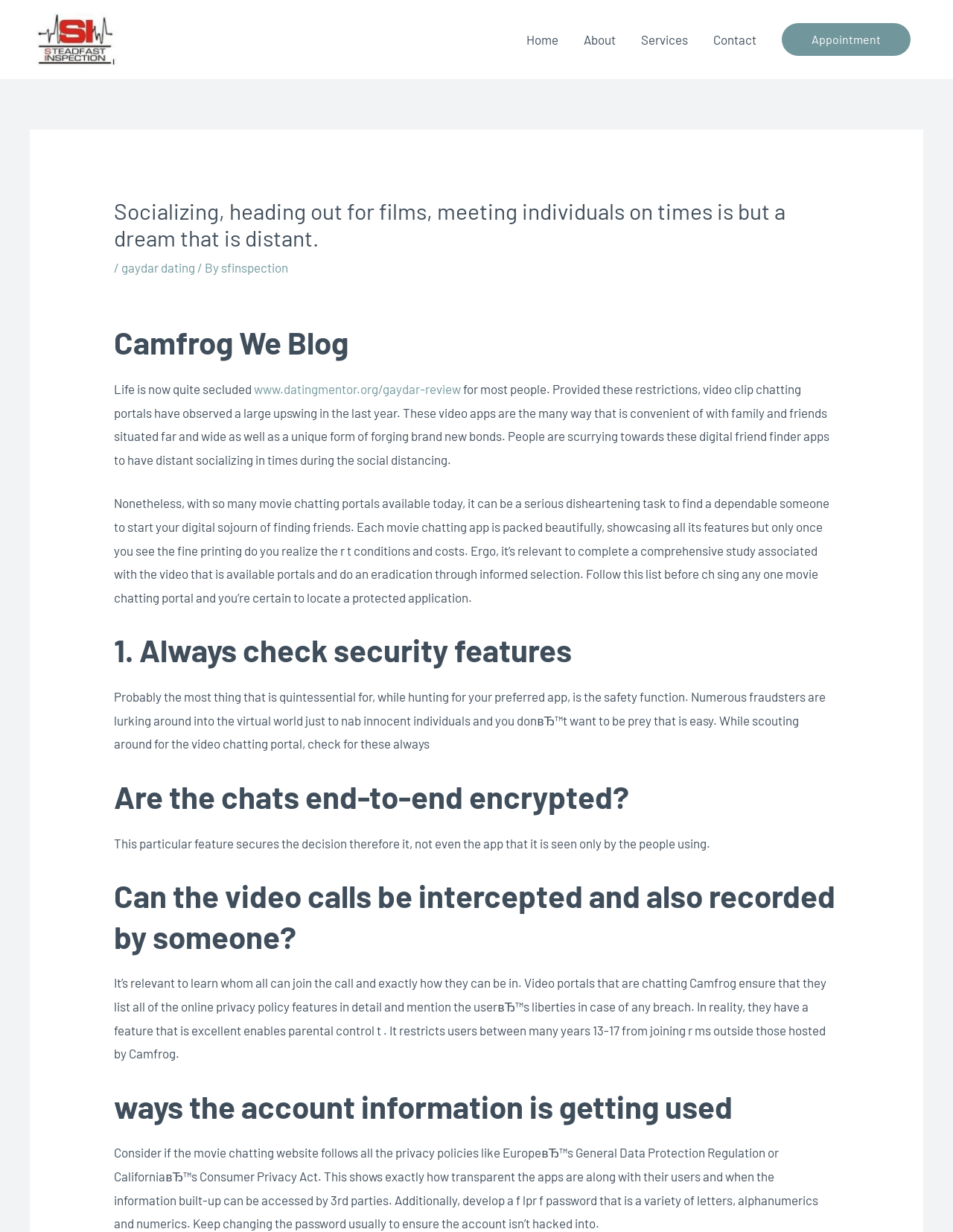Based on the element description gaydar dating, identify the bounding box of the UI element in the given webpage screenshot. The coordinates should be in the format (top-left x, top-left y, bottom-right x, bottom-right y) and must be between 0 and 1.

[0.128, 0.211, 0.205, 0.223]